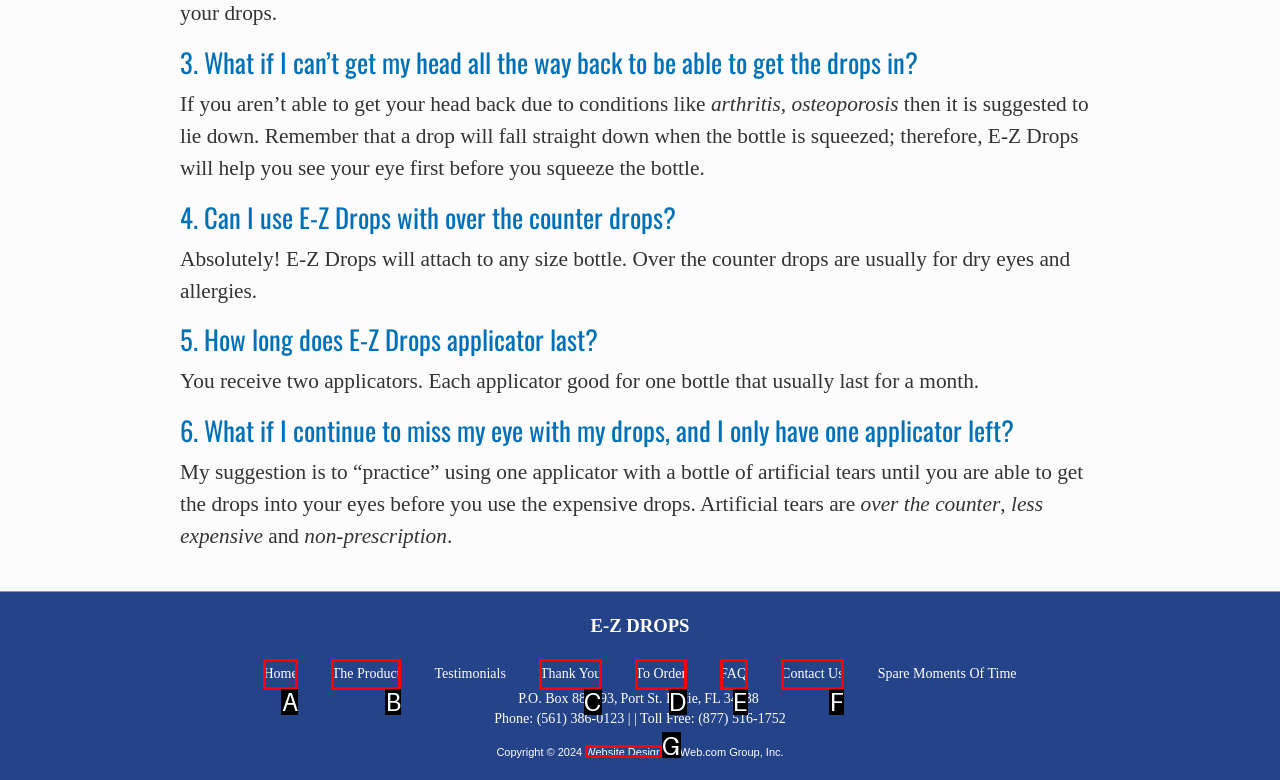Which HTML element fits the description: Website Design? Respond with the letter of the appropriate option directly.

G